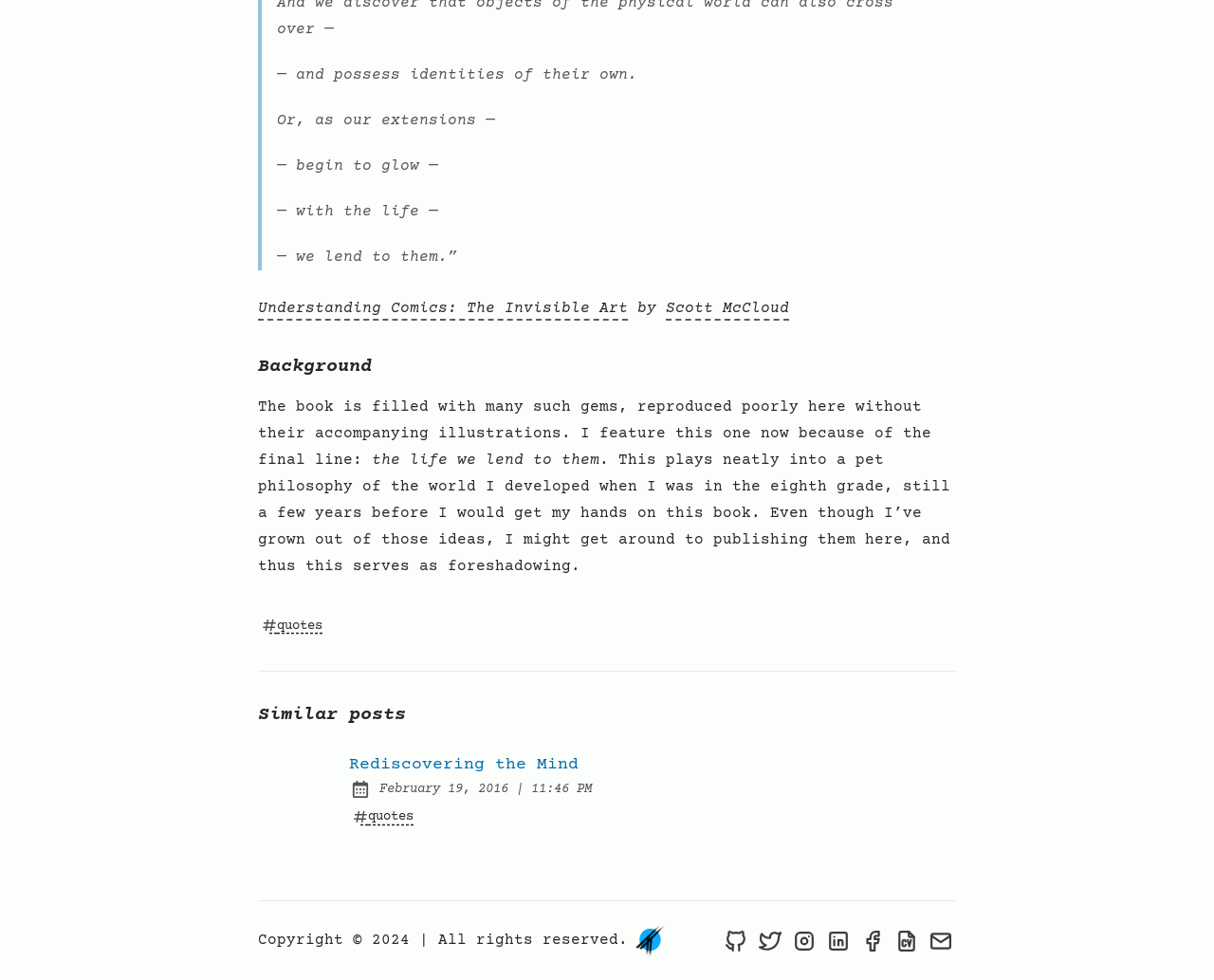Specify the bounding box coordinates of the region I need to click to perform the following instruction: "View quotes by clicking on the link". The coordinates must be four float numbers in the range of 0 to 1, i.e., [left, top, right, bottom].

[0.212, 0.631, 0.272, 0.646]